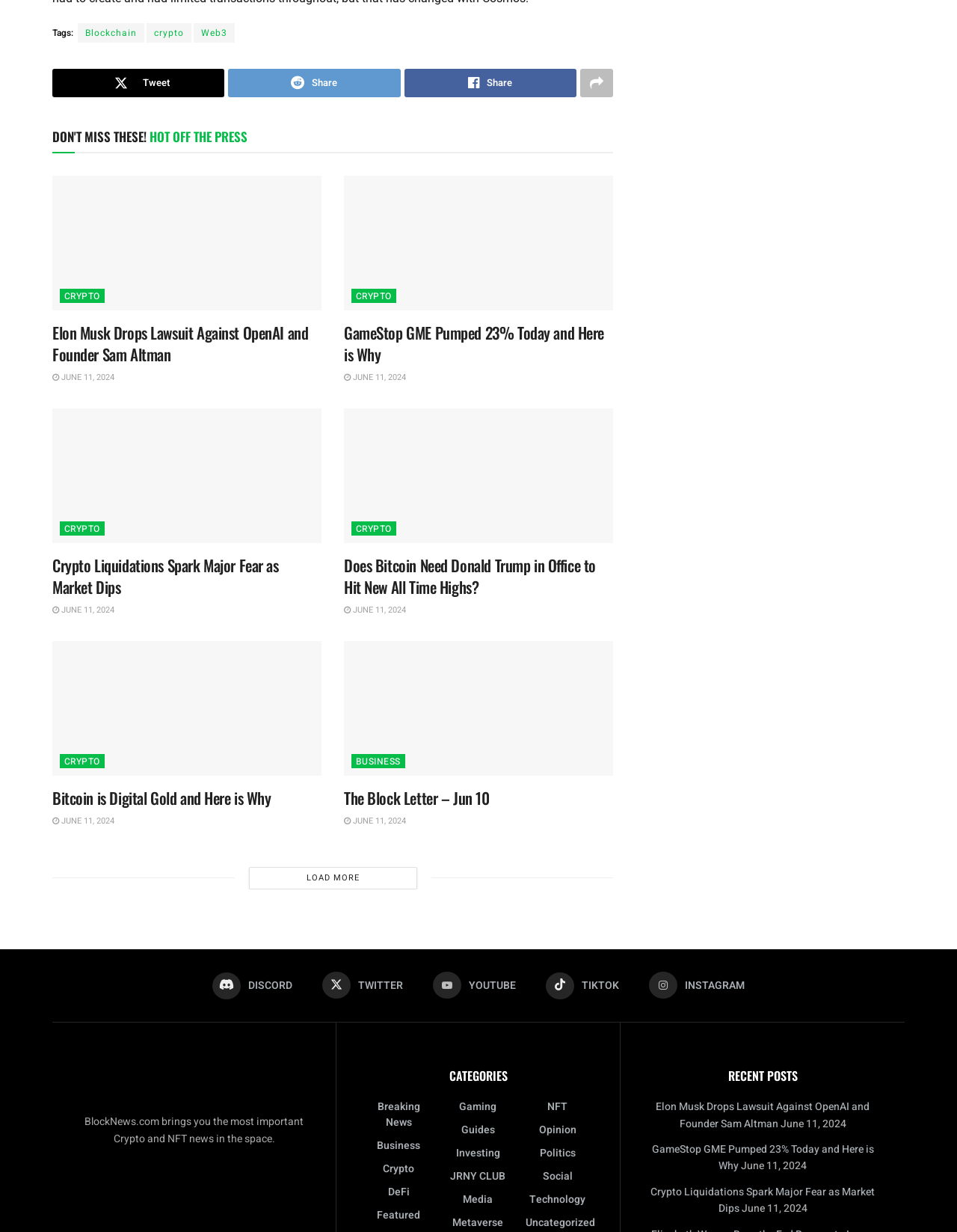Please indicate the bounding box coordinates of the element's region to be clicked to achieve the instruction: "Click on the 'Blockchain' tag". Provide the coordinates as four float numbers between 0 and 1, i.e., [left, top, right, bottom].

[0.081, 0.019, 0.151, 0.035]